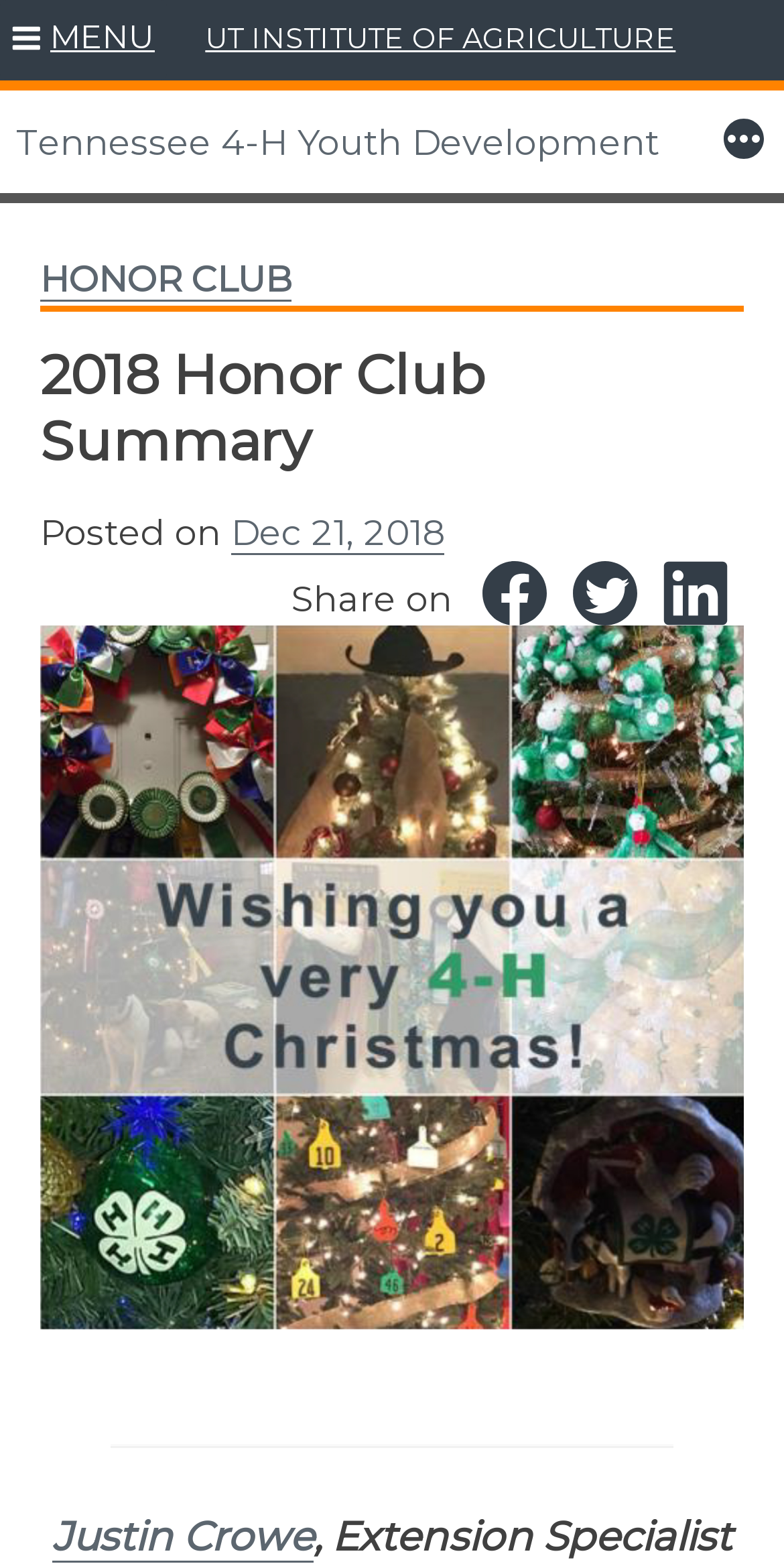Identify the bounding box coordinates of the section that should be clicked to achieve the task described: "Share on Facebook".

[0.615, 0.358, 0.697, 0.399]